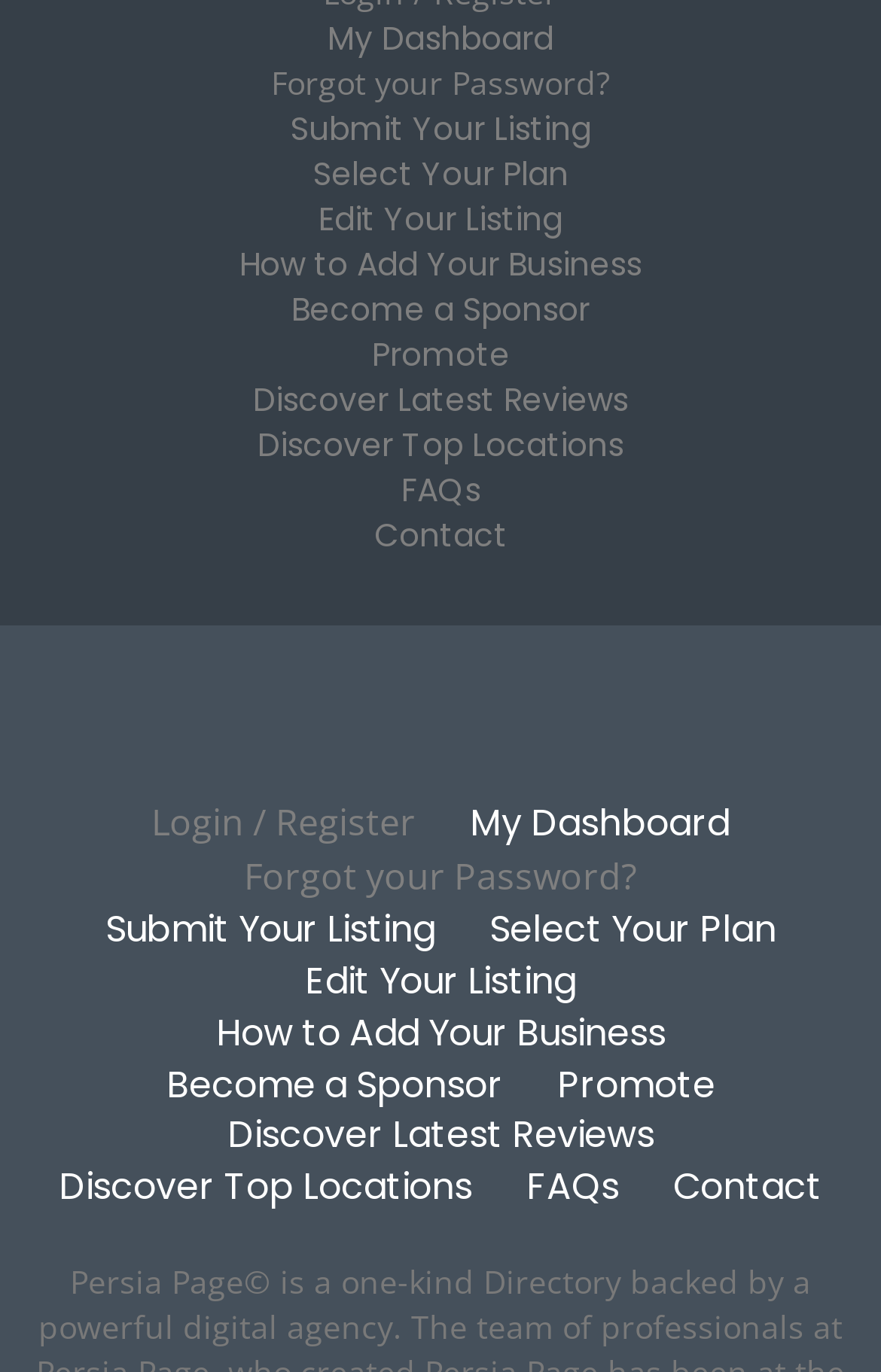Can you find the bounding box coordinates for the element that needs to be clicked to execute this instruction: "go to my dashboard"? The coordinates should be given as four float numbers between 0 and 1, i.e., [left, top, right, bottom].

[0.372, 0.012, 0.628, 0.045]